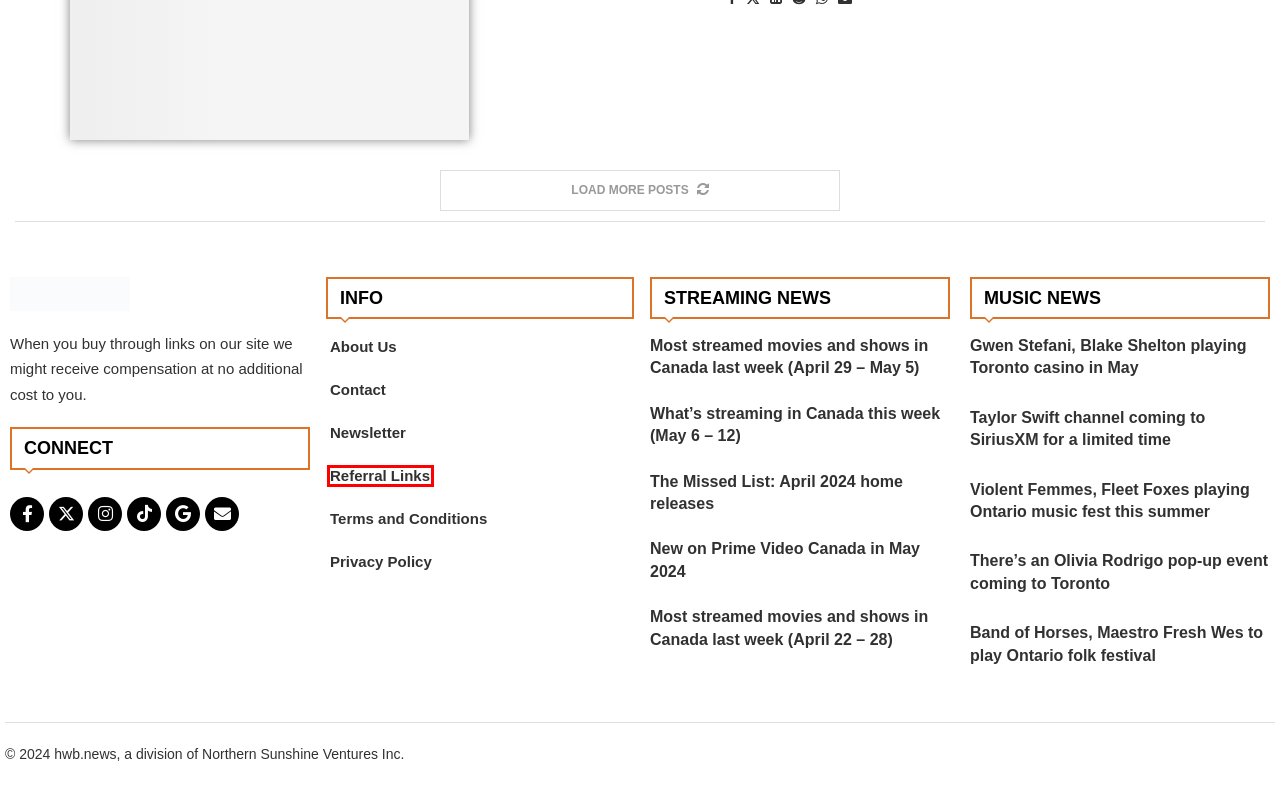You are presented with a screenshot of a webpage containing a red bounding box around an element. Determine which webpage description best describes the new webpage after clicking on the highlighted element. Here are the candidates:
A. Gwen Stefani, Blake Shelton playing Toronto casino in May
B. There's an Olivia Rodrigo pop-up event coming to Toronto
C. Referral links
D. The Missed List: April 2024 home releases
E. Privacy Policy
F. New on Prime Video Canada in May 2024
G. Terms and Conditions
H. Violent Femmes, Fleet Foxes playing Ontario music fest this summer

C